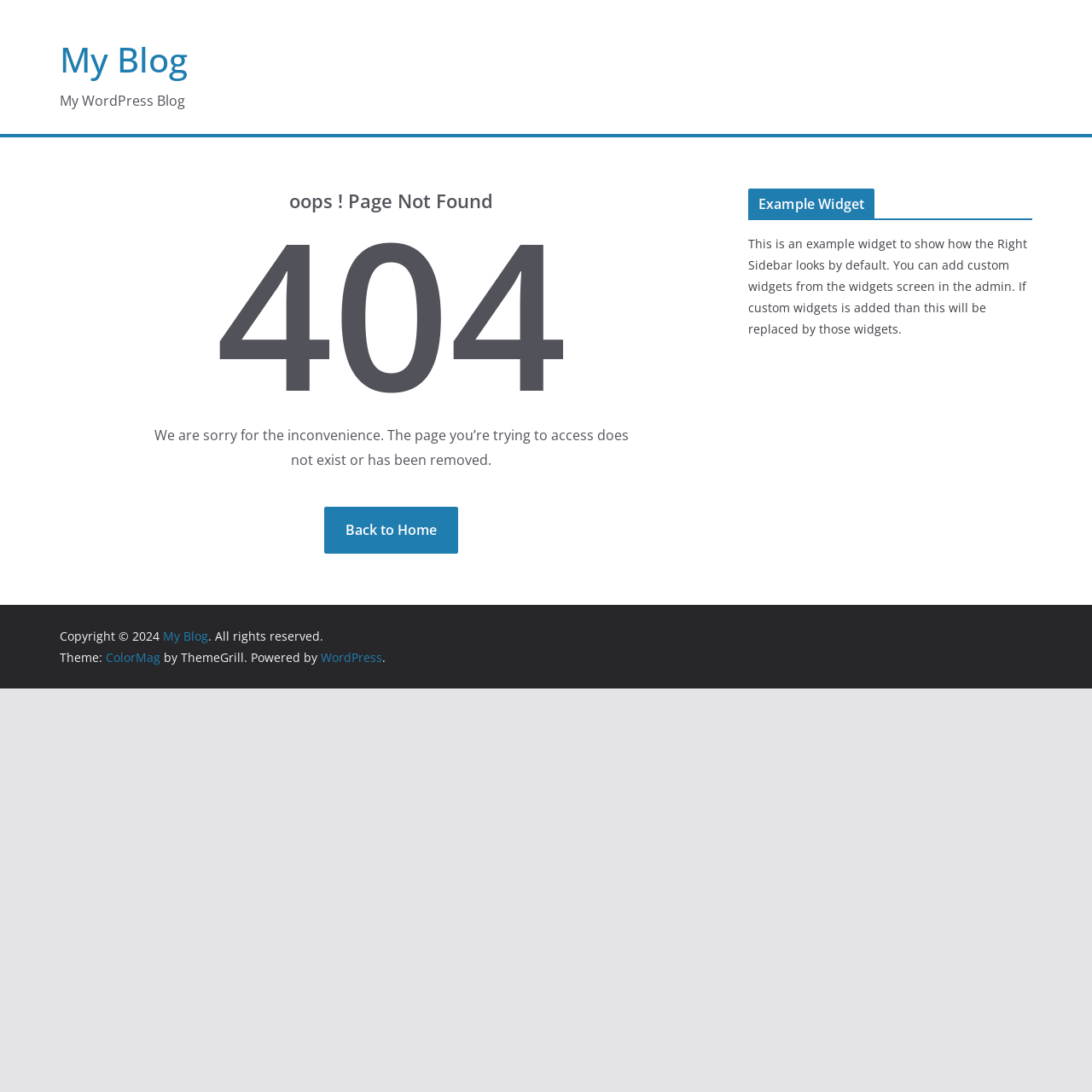What is the name of the blog?
Respond to the question with a single word or phrase according to the image.

My Blog